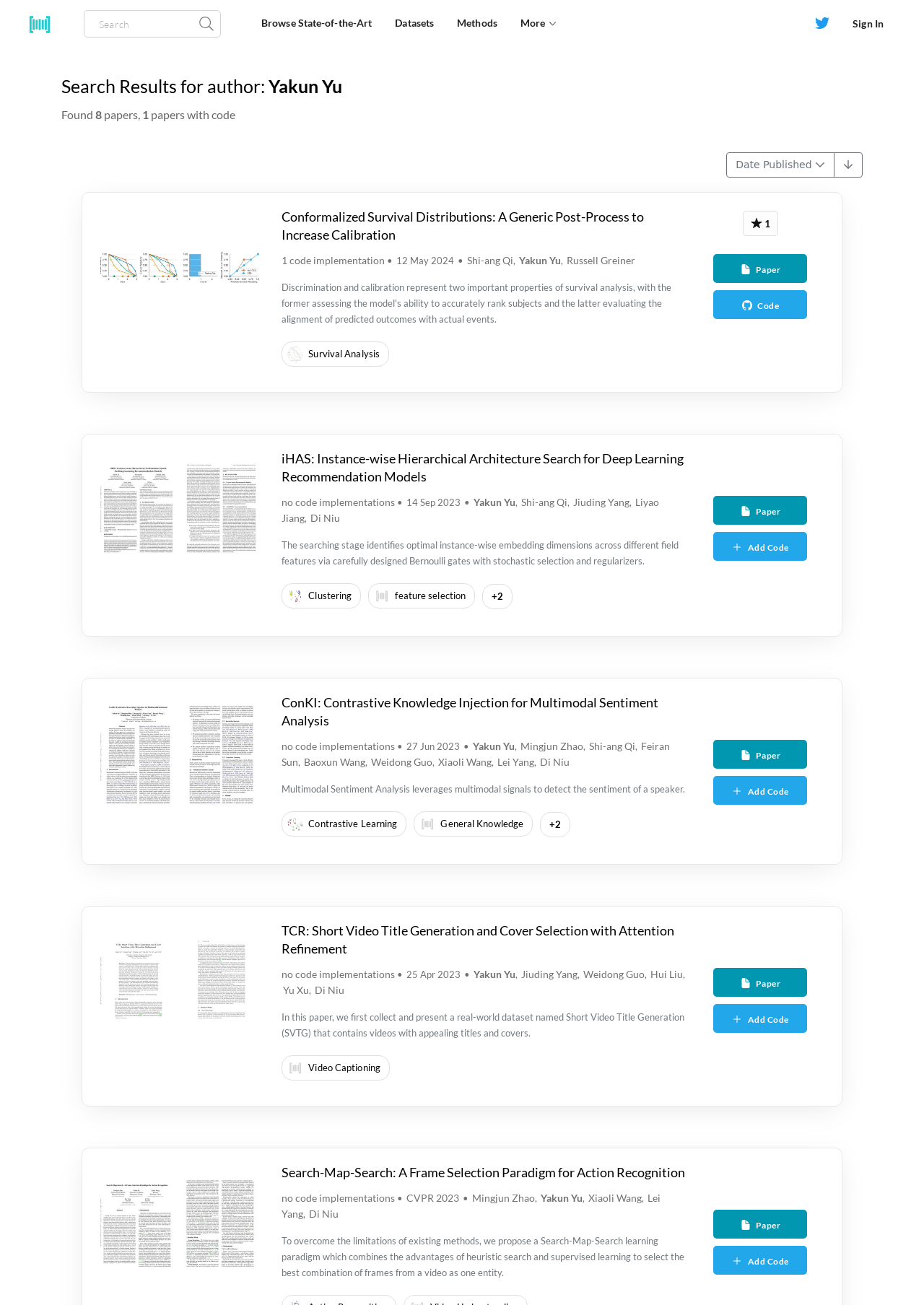Please identify the primary heading of the webpage and give its text content.

Conformalized Survival Distributions: A Generic Post-Process to Increase Calibration